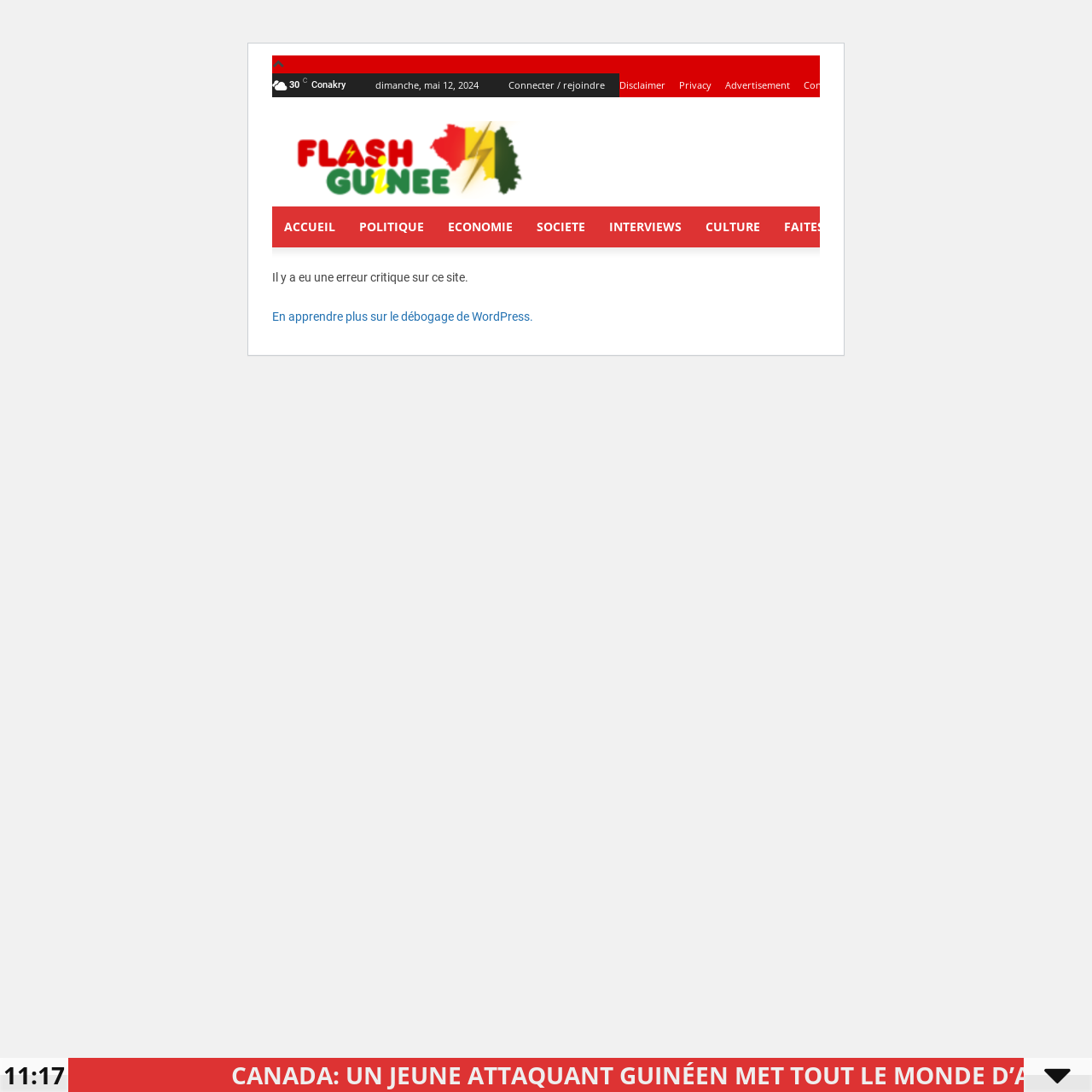What is the error message displayed on the webpage?
Can you provide a detailed and comprehensive answer to the question?

I found the error message by looking at the StaticText element with the text 'Il y a eu une erreur critique sur ce site.' which is located at coordinates [0.249, 0.248, 0.429, 0.26].